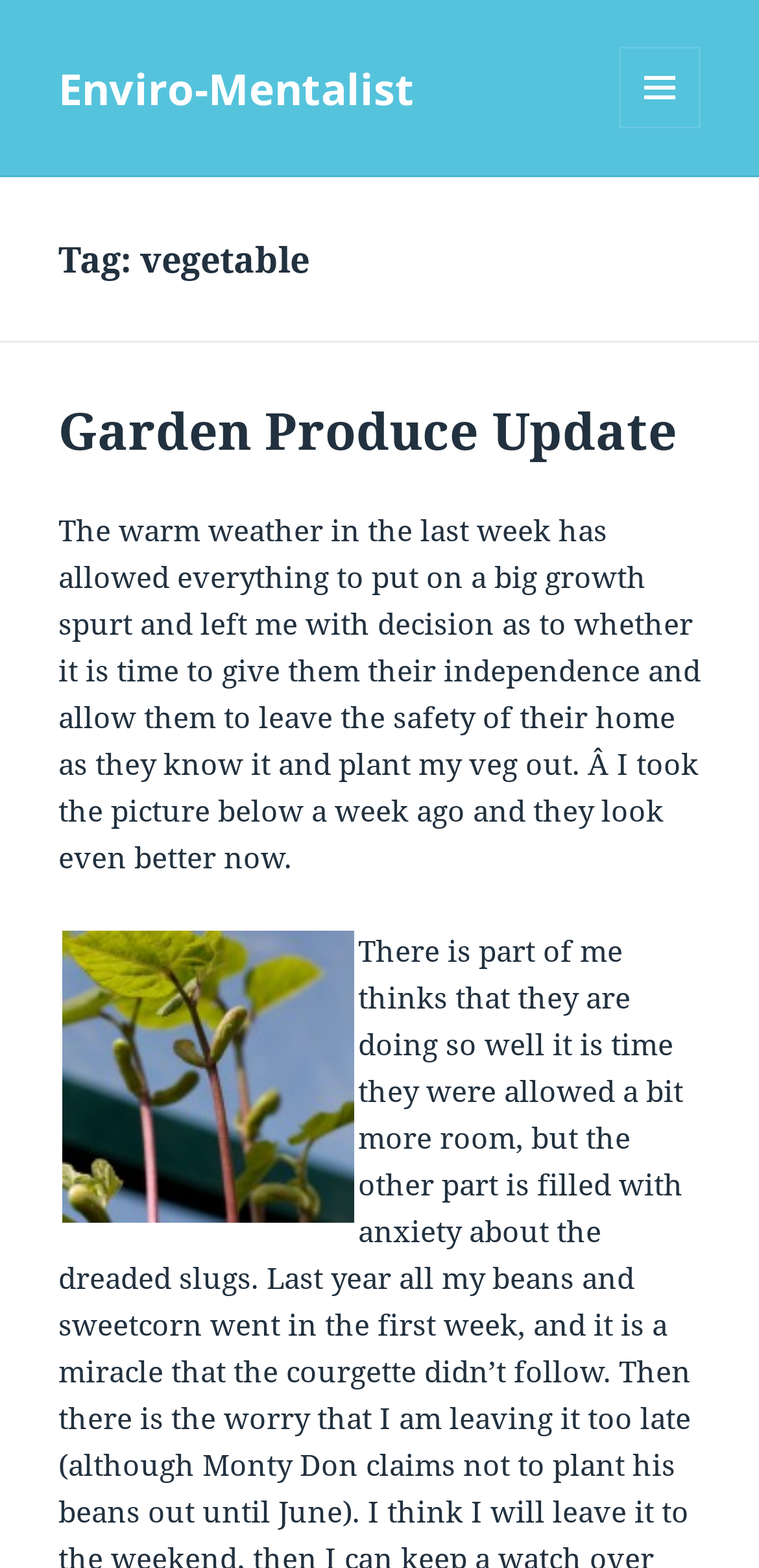What is shown in the picture below the text?
Please respond to the question with a detailed and well-explained answer.

The image is described as being below the text, and the text is talking about the growth of the vegetables, so it can be inferred that the picture shows the vegetables.